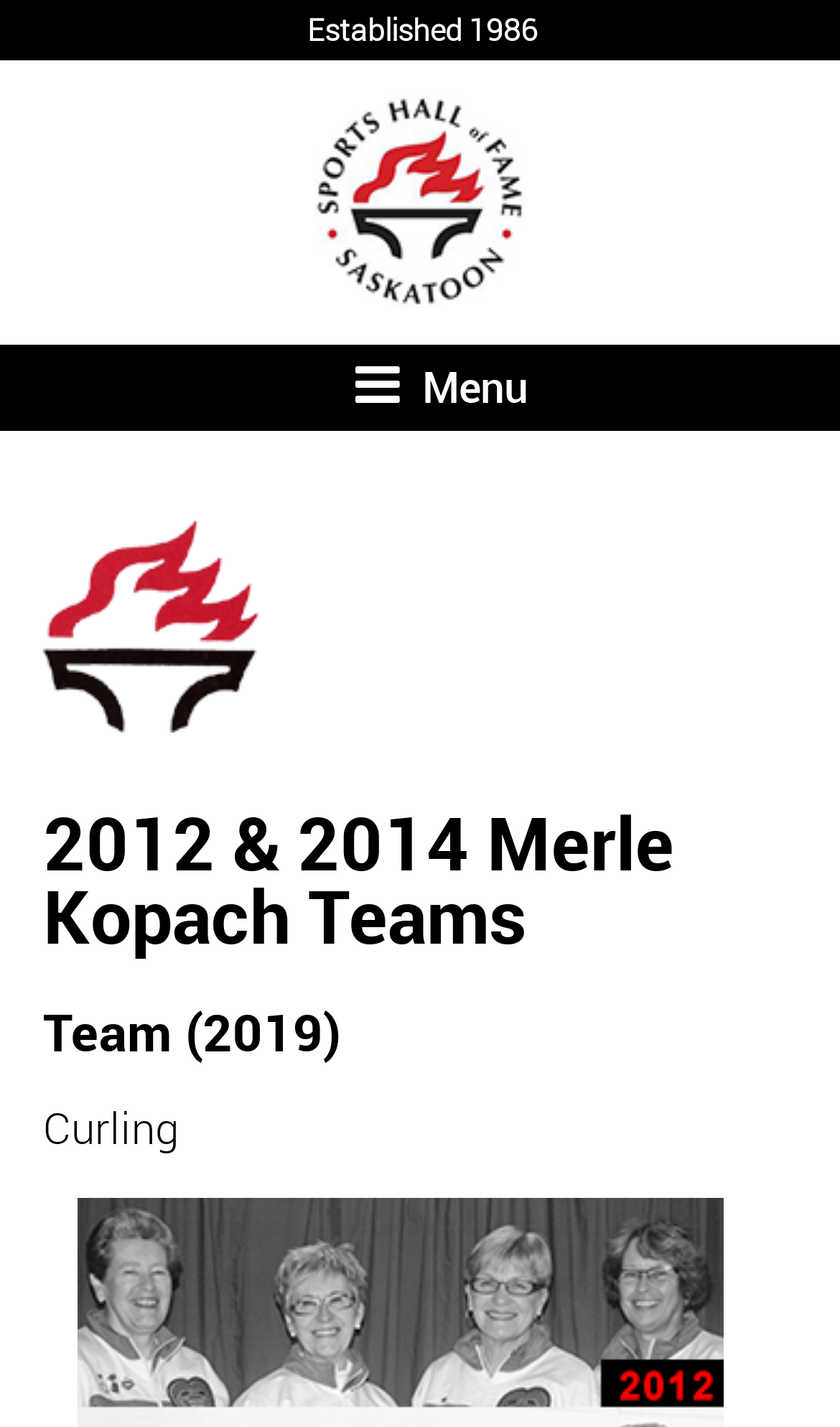Please locate and retrieve the main header text of the webpage.

2012 & 2014 Merle Kopach Teams